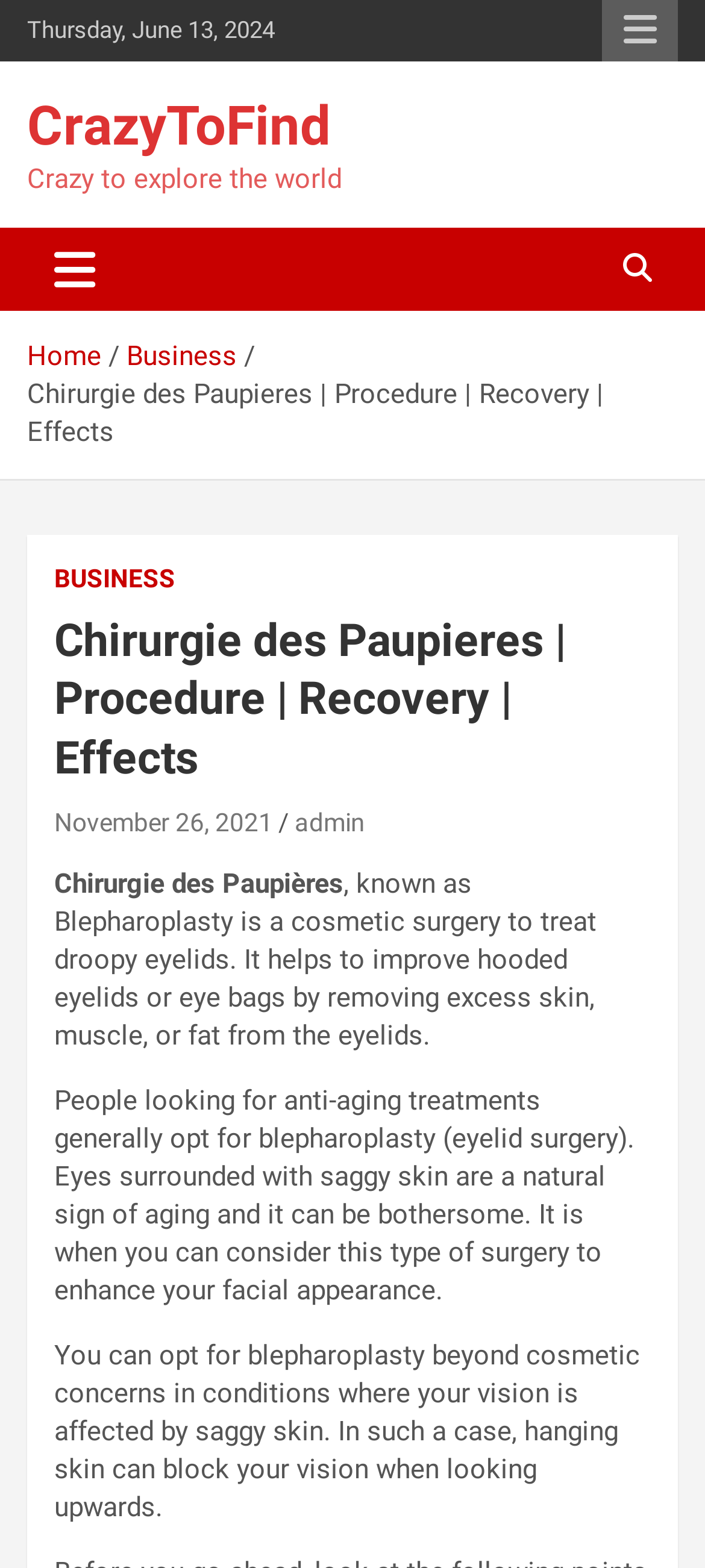Show the bounding box coordinates for the element that needs to be clicked to execute the following instruction: "Go to the home page". Provide the coordinates in the form of four float numbers between 0 and 1, i.e., [left, top, right, bottom].

[0.038, 0.217, 0.144, 0.238]